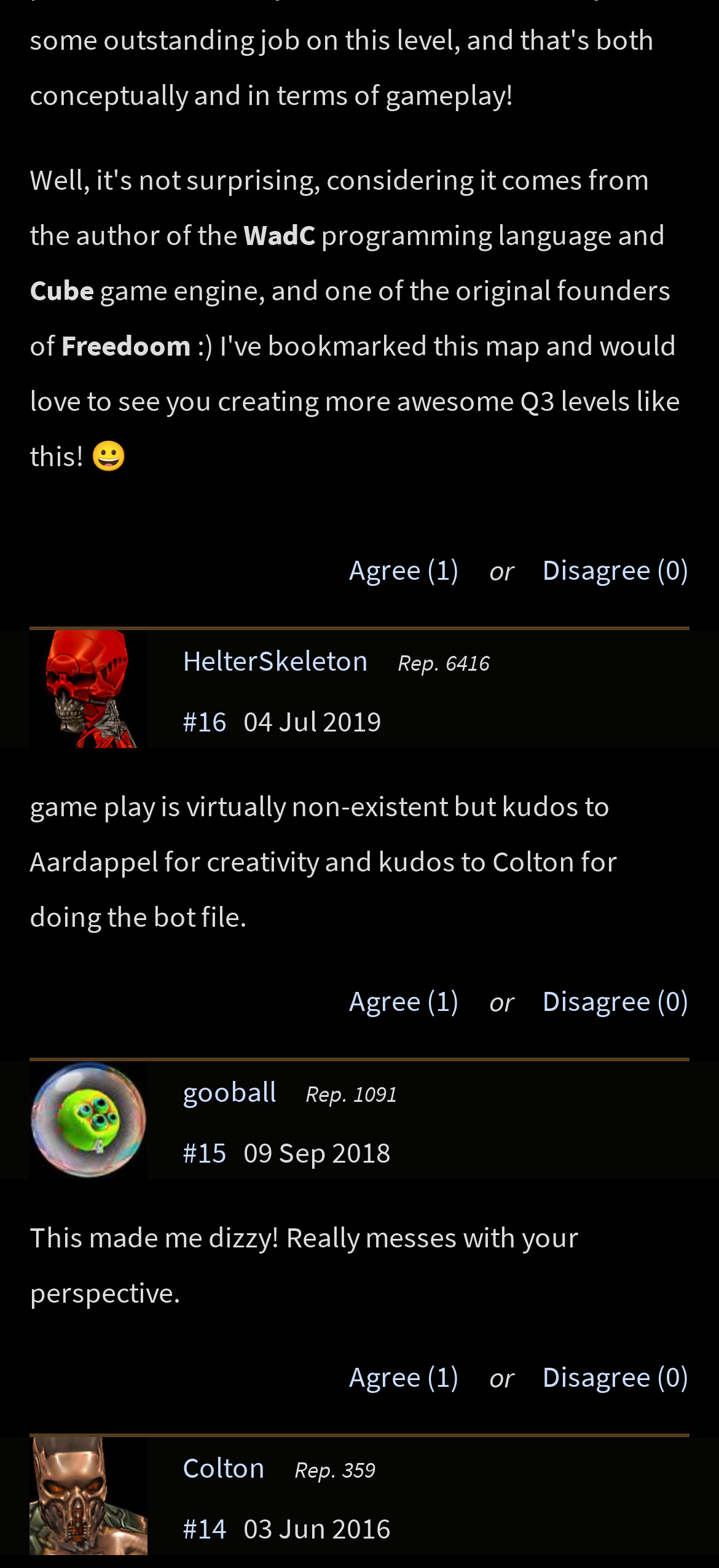Examine the screenshot and answer the question in as much detail as possible: How many reputation points does HelterSkeleton have?

The reputation points of HelterSkeleton can be found in the StaticText element 'Rep. 6416' which is associated with the link element 'HelterSkeleton'.